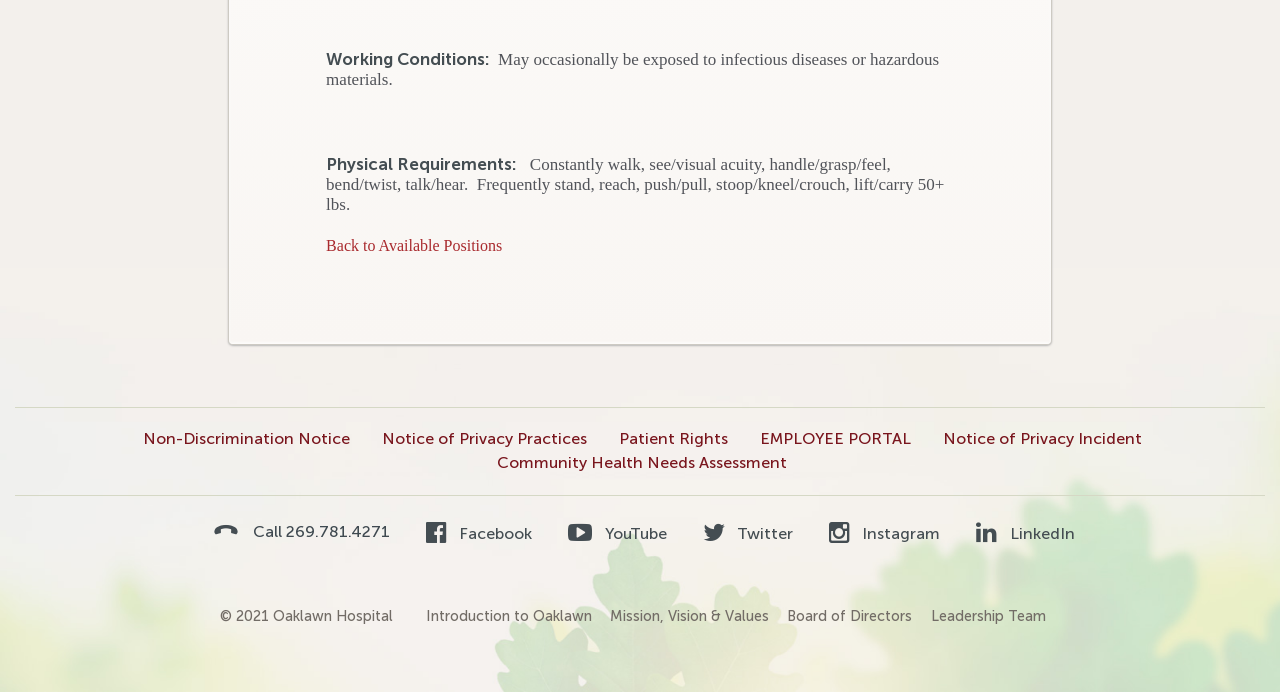Determine the bounding box for the UI element as described: "Community Health Needs Assessment". The coordinates should be represented as four float numbers between 0 and 1, formatted as [left, top, right, bottom].

[0.388, 0.655, 0.615, 0.683]